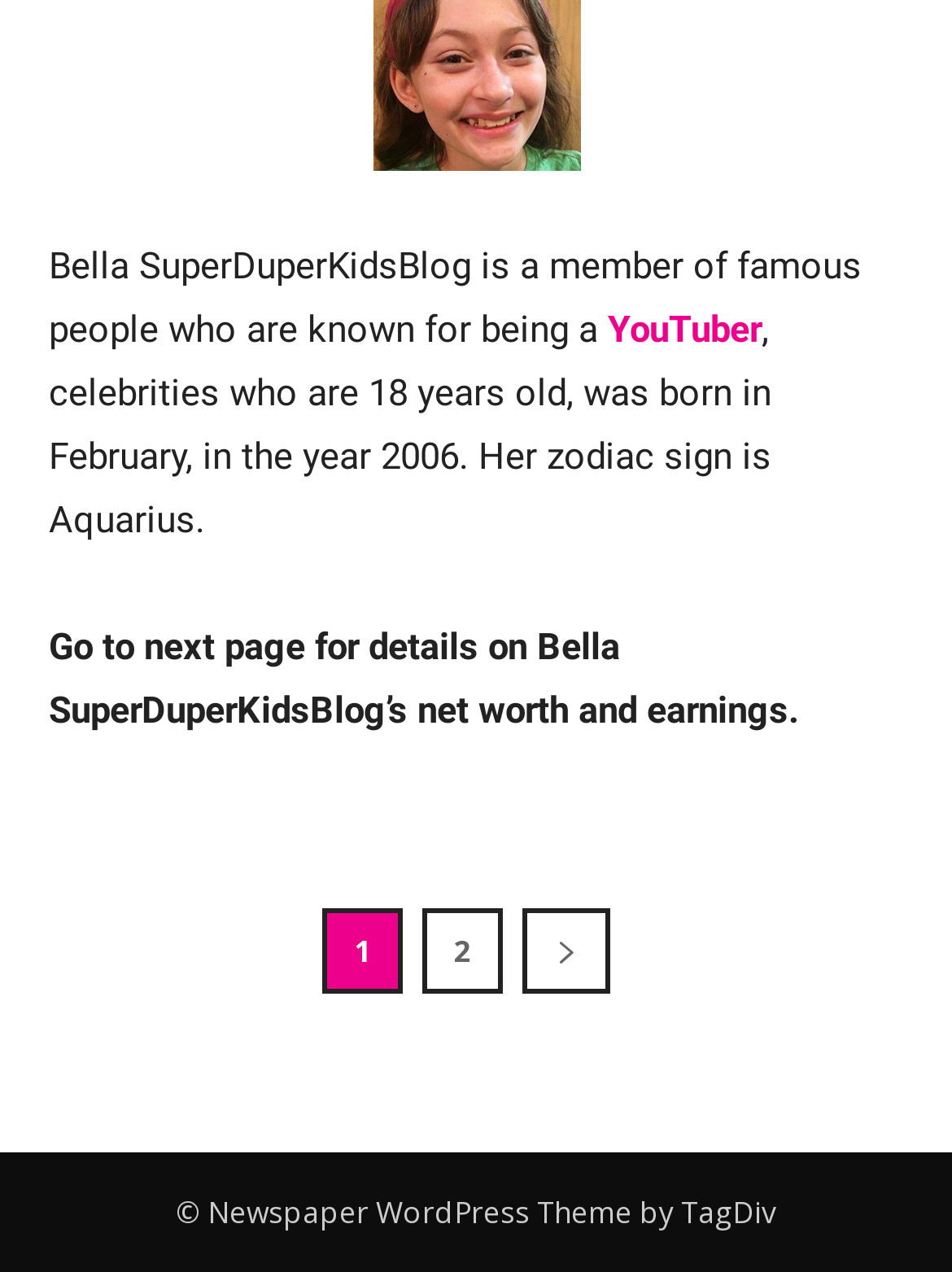Provide the bounding box coordinates for the UI element that is described as: "YouTuber".

[0.638, 0.242, 0.8, 0.276]